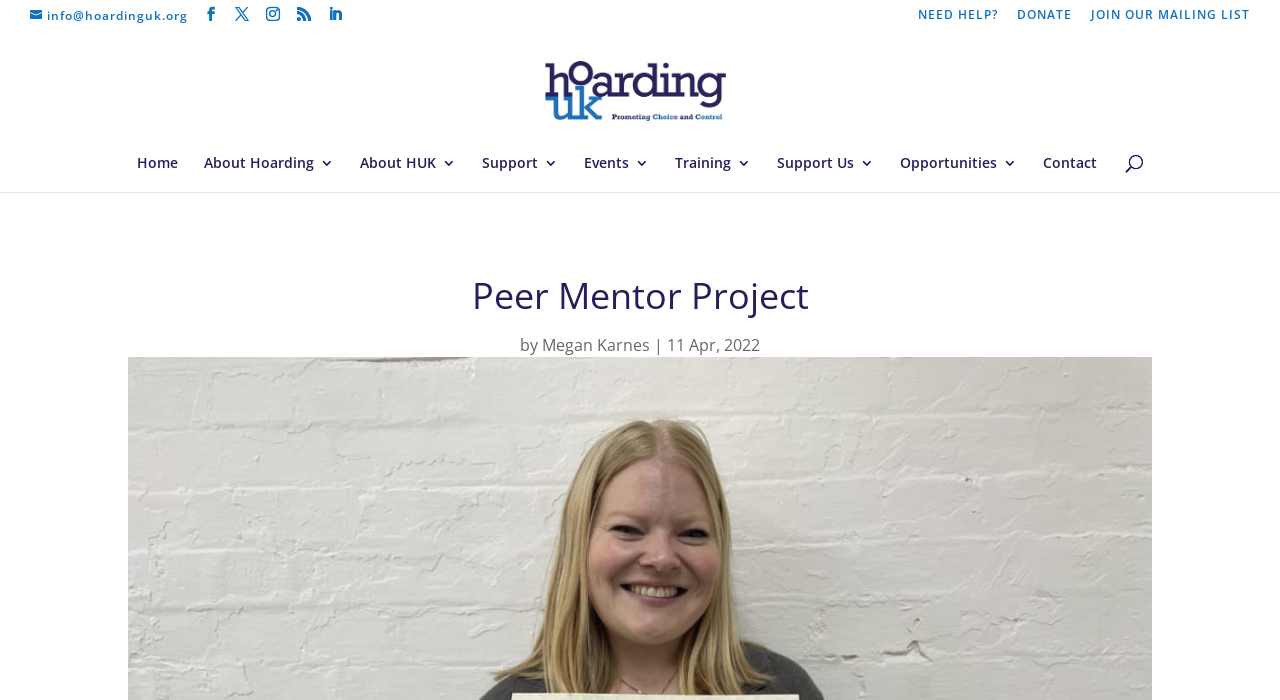Please locate the bounding box coordinates of the element's region that needs to be clicked to follow the instruction: "Read the recent post 'Peak Earns 2023 Angi Super Service Award'". The bounding box coordinates should be provided as four float numbers between 0 and 1, i.e., [left, top, right, bottom].

None